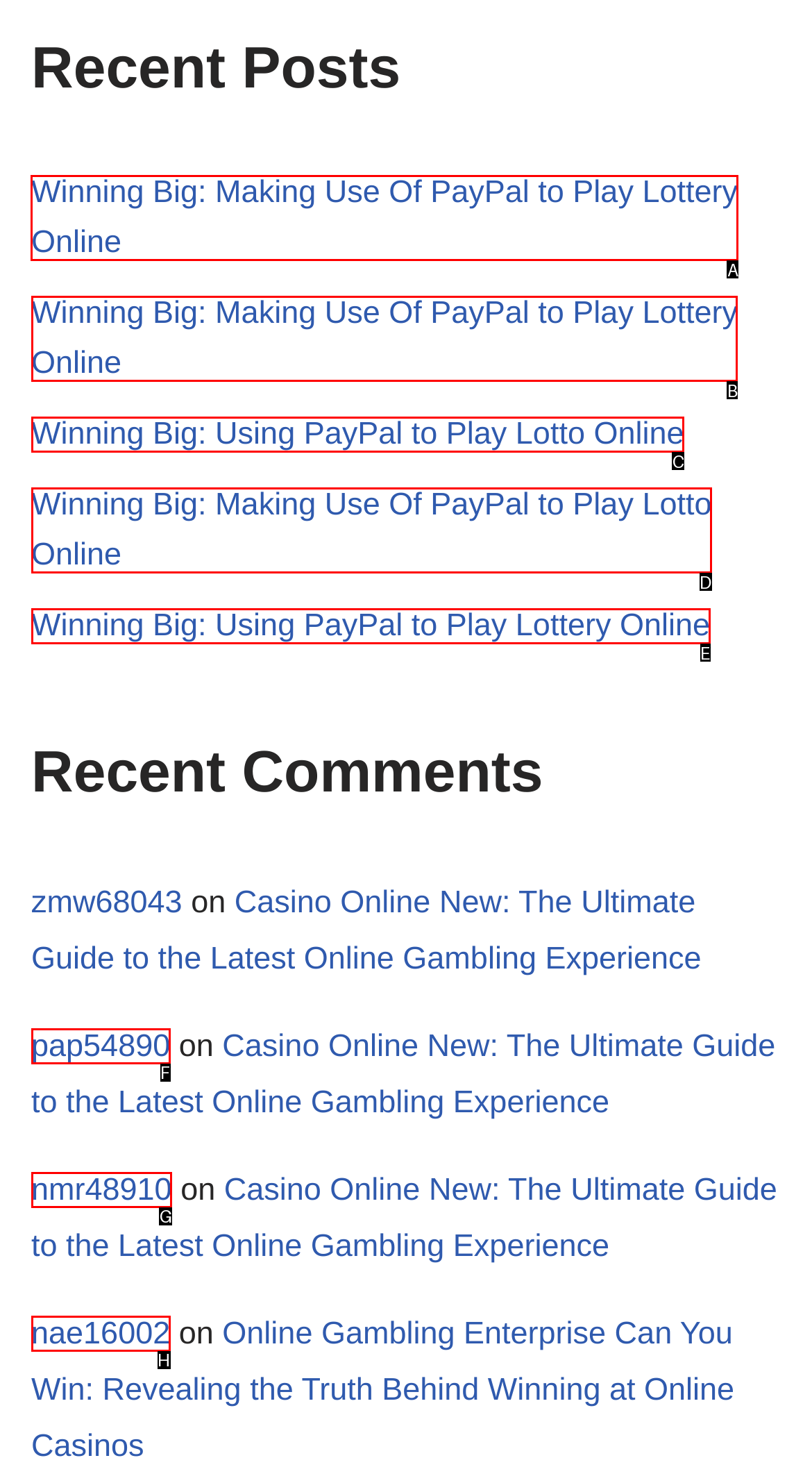To complete the task: Click on the link to read about winning big using PayPal to play lottery online, select the appropriate UI element to click. Respond with the letter of the correct option from the given choices.

A